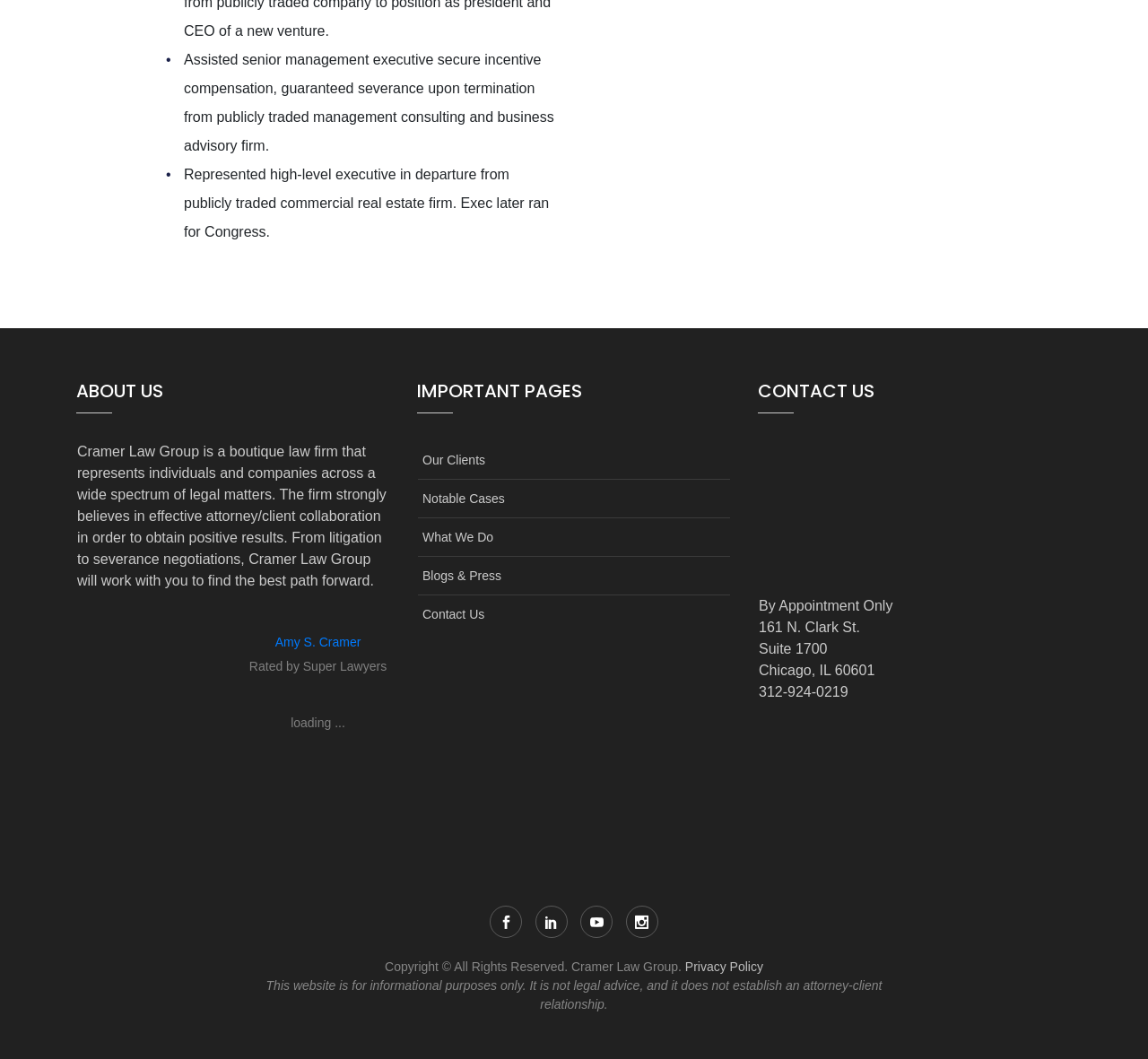What social media platforms does Cramer Law Group have?
Please utilize the information in the image to give a detailed response to the question.

This answer can be obtained by reading the link elements with the text 'Facebook', 'LinkedIn', 'YouTube', and 'Instagram' which are located at the bottom of the webpage.